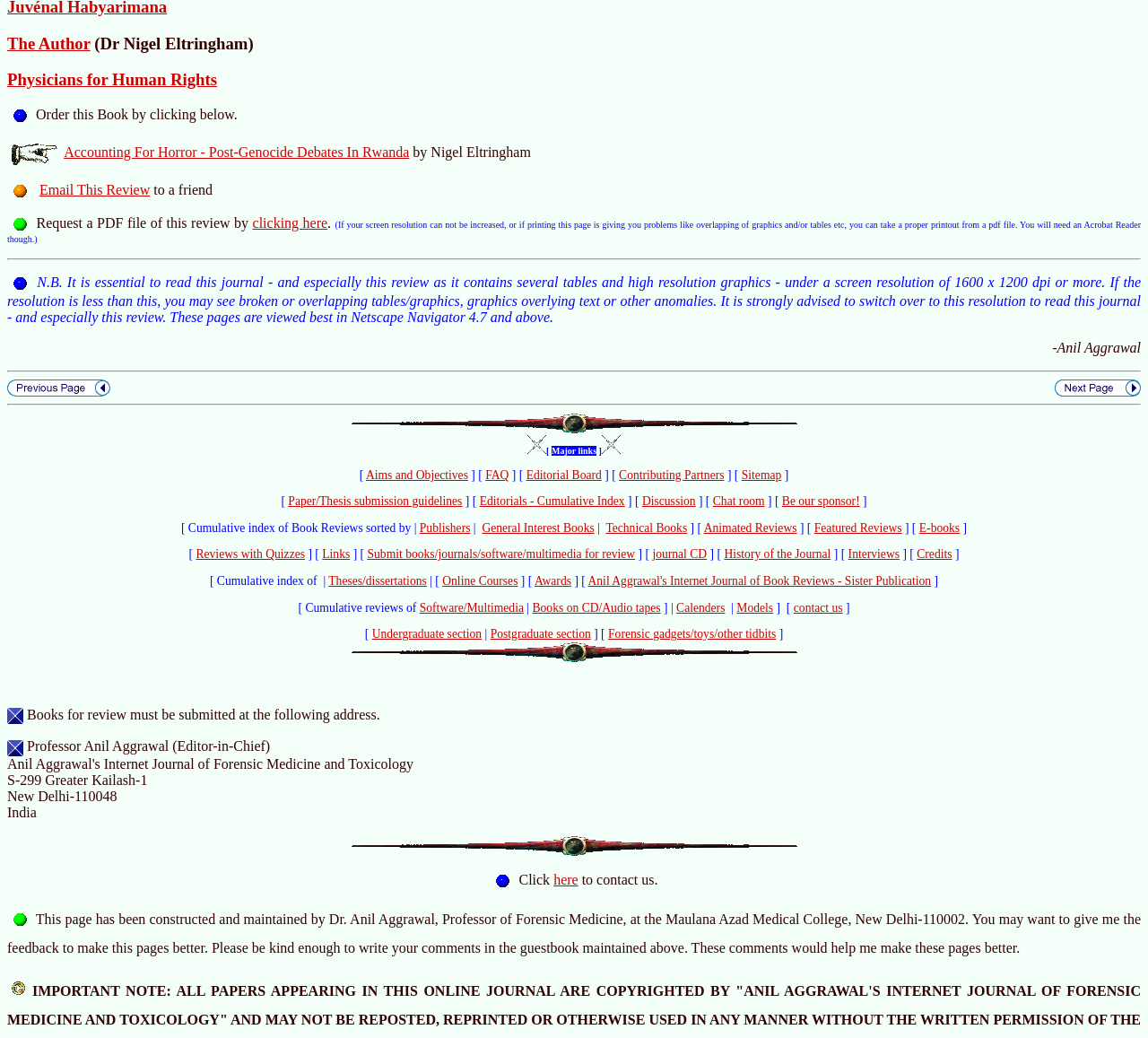Please provide the bounding box coordinate of the region that matches the element description: clicking here. Coordinates should be in the format (top-left x, top-left y, bottom-right x, bottom-right y) and all values should be between 0 and 1.

[0.22, 0.208, 0.285, 0.222]